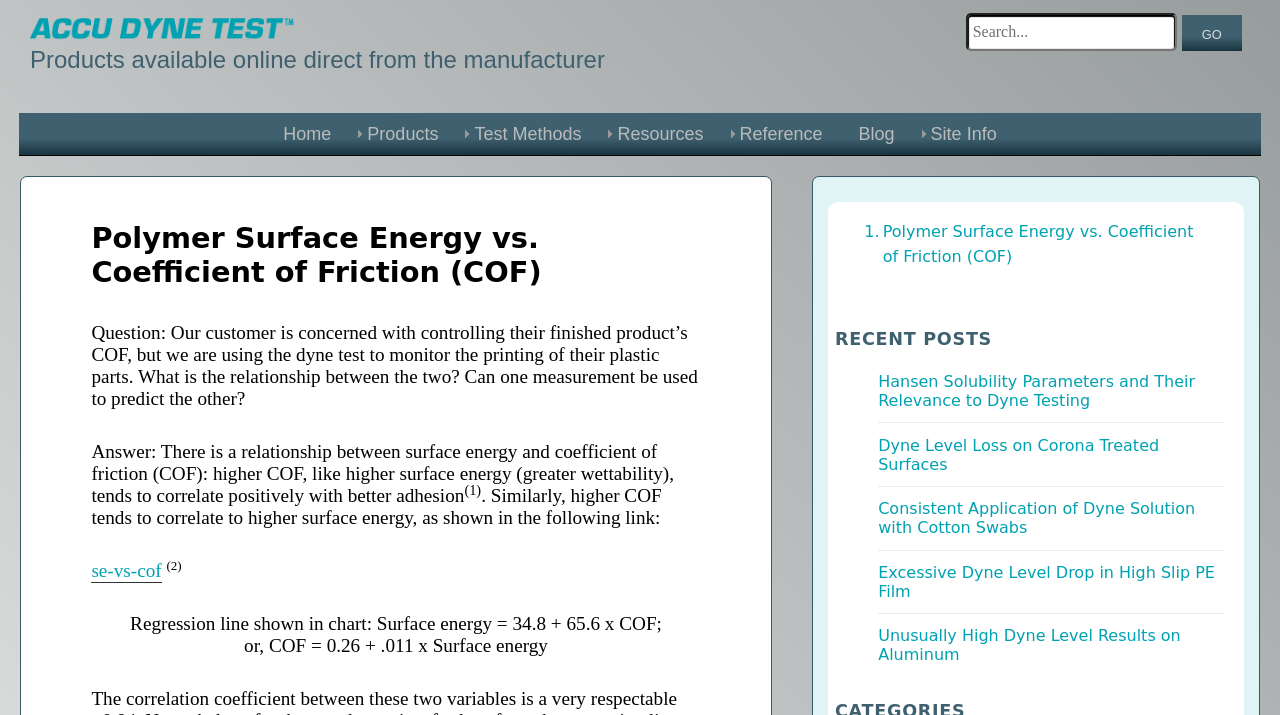Construct a comprehensive caption that outlines the webpage's structure and content.

The webpage is about the relationship between polymer surface energy and coefficient of friction (COF), specifically discussing how the two measurements are correlated. At the top of the page, there is a search bar with a "GO" button to the right, and a logo of Dynesonline on the top left corner. Below the search bar, there is a brief description of the products available online direct from the manufacturer.

The main content of the page is divided into two sections. The first section has a heading "Polymer Surface Energy vs. Coefficient of Friction (COF)" and discusses the relationship between the two measurements. The text explains that higher COF tends to correlate positively with better adhesion and higher surface energy. There are also links to external resources and references provided.

The second section is titled "RECENT POSTS" and lists several links to blog posts related to dyne testing and surface energy, including topics such as Hansen solubility parameters, dyne level loss on corona-treated surfaces, and consistent application of dyne solution with cotton swabs.

There are a total of 7 links to other pages or resources on the webpage, including the links to recent posts and the link to the manufacturer's products. There is also a logo of Dynesonline at the top left corner of the page.